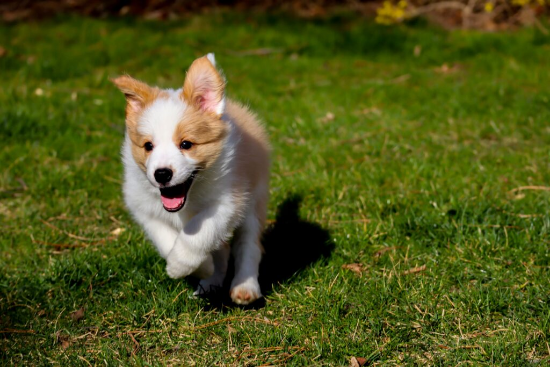What is the puppy's coat color?
Please answer the question as detailed as possible based on the image.

The caption describes the puppy's coat as 'soft, fluffy' and featuring a mix of 'white and cream hues', indicating that the puppy's coat is a combination of these two colors.